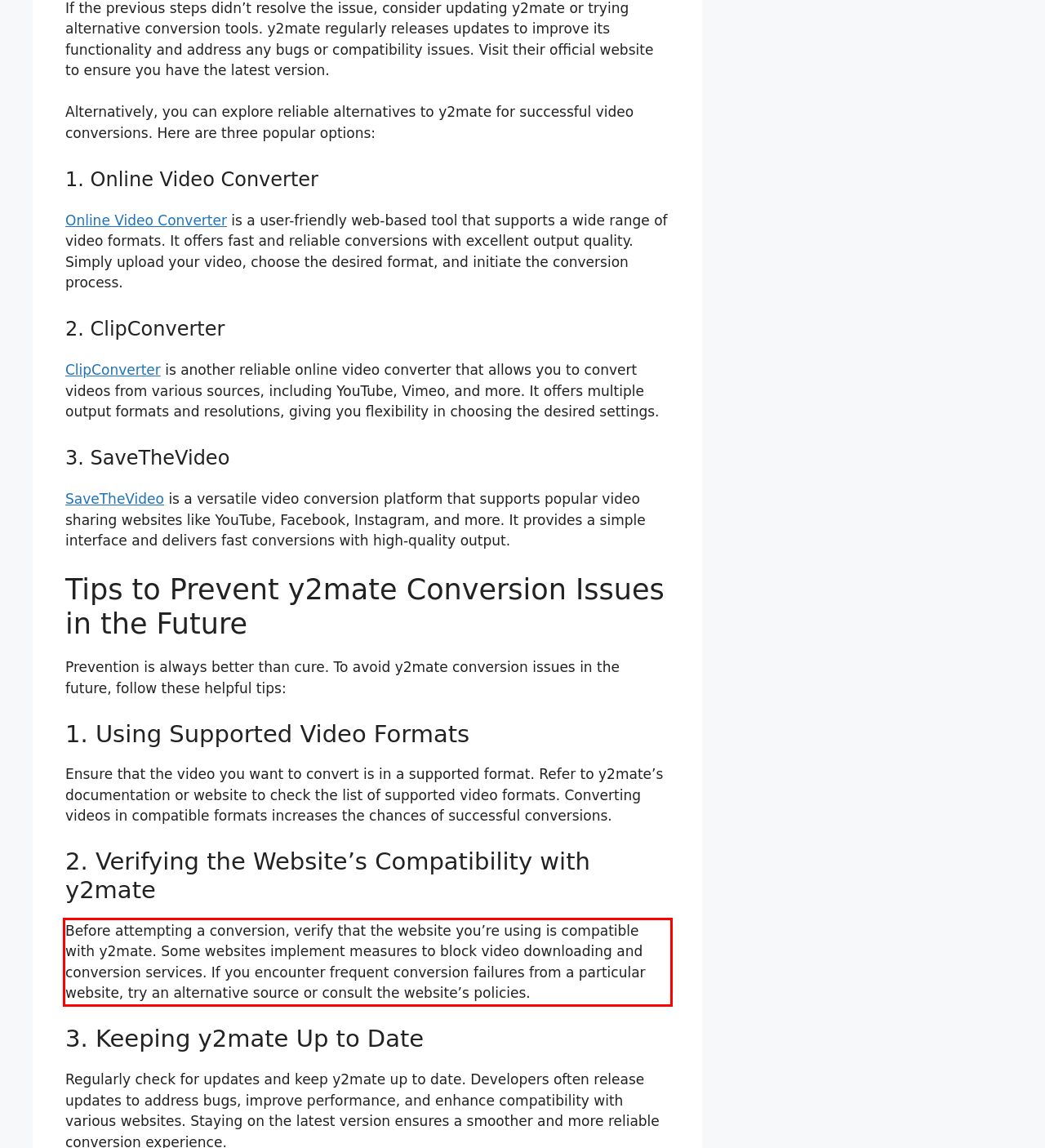Given a screenshot of a webpage with a red bounding box, please identify and retrieve the text inside the red rectangle.

Before attempting a conversion, verify that the website you’re using is compatible with y2mate. Some websites implement measures to block video downloading and conversion services. If you encounter frequent conversion failures from a particular website, try an alternative source or consult the website’s policies.